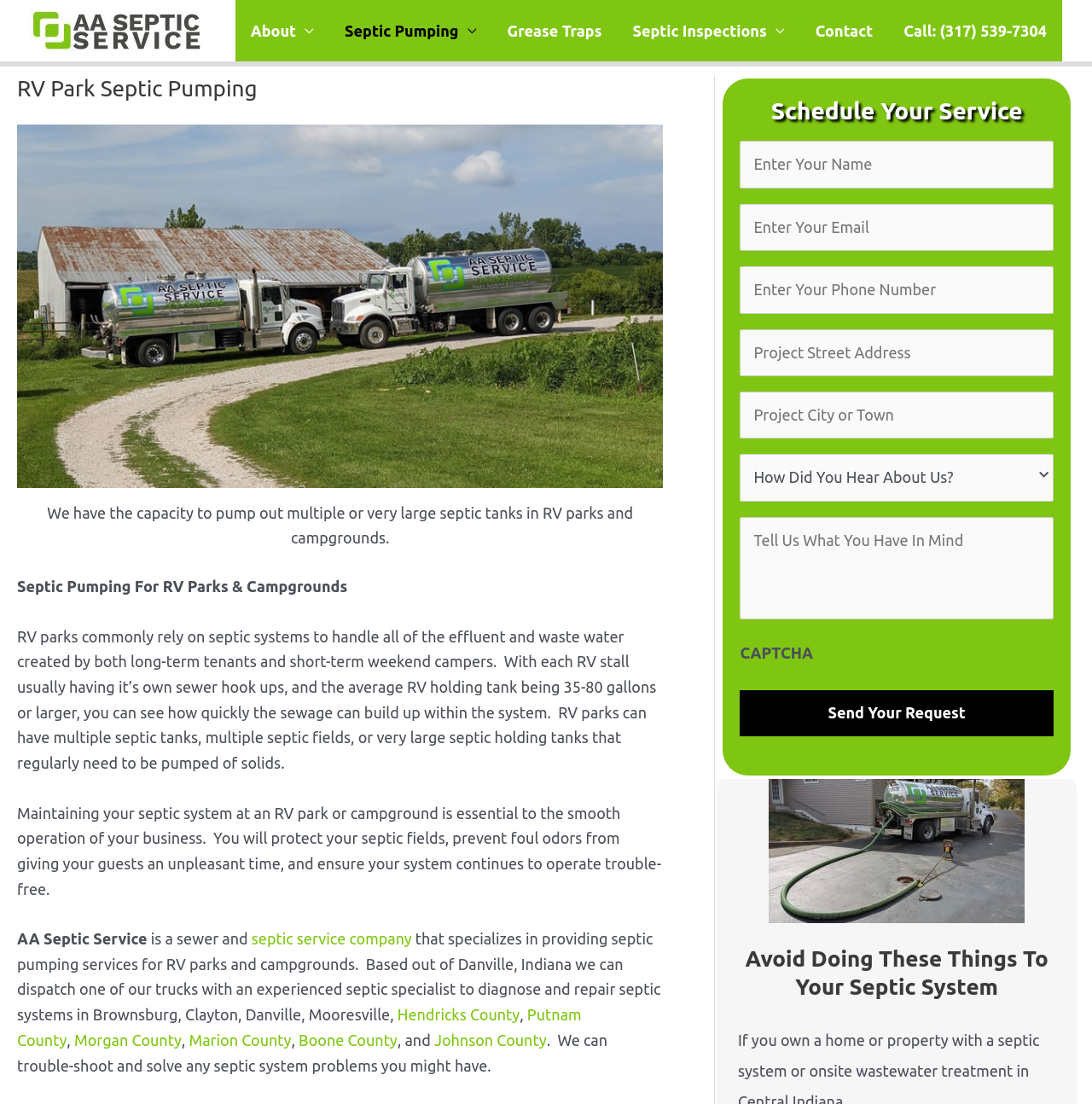Write an exhaustive caption that covers the webpage's main aspects.

The webpage is about AA Septic Service, a company that specializes in septic tank pumping for RV parks and campgrounds in Central Indiana. At the top of the page, there is a logo and a navigation menu with links to different sections of the website, including "About", "Septic Pumping", "Grease Traps", "Septic Inspections", and "Contact".

Below the navigation menu, there is a header section with a heading "RV Park Septic Pumping" and an image related to septic tank pumping services. Next to the image, there is a paragraph of text that explains the importance of maintaining septic systems in RV parks and campgrounds.

The main content of the page is divided into two columns. The left column contains a series of paragraphs that describe the services offered by AA Septic Service, including septic pumping, grease trap maintenance, and septic inspections. The text also mentions the company's experience and expertise in handling large septic tanks and systems.

The right column contains a form that allows users to schedule a service appointment. The form has fields for entering name, email, phone number, project address, and other details. There is also a dropdown menu for selecting how the user heard about the company and a text box for entering additional comments or requests.

At the bottom of the page, there is a section with a heading "Avoid Doing These Things To Your Septic System" and a link to a related article or resource. There is also an image related to septic system maintenance and a call-to-action button to send a request for service.

Overall, the webpage is well-organized and easy to navigate, with clear headings and concise text that effectively communicates the services and expertise of AA Septic Service.